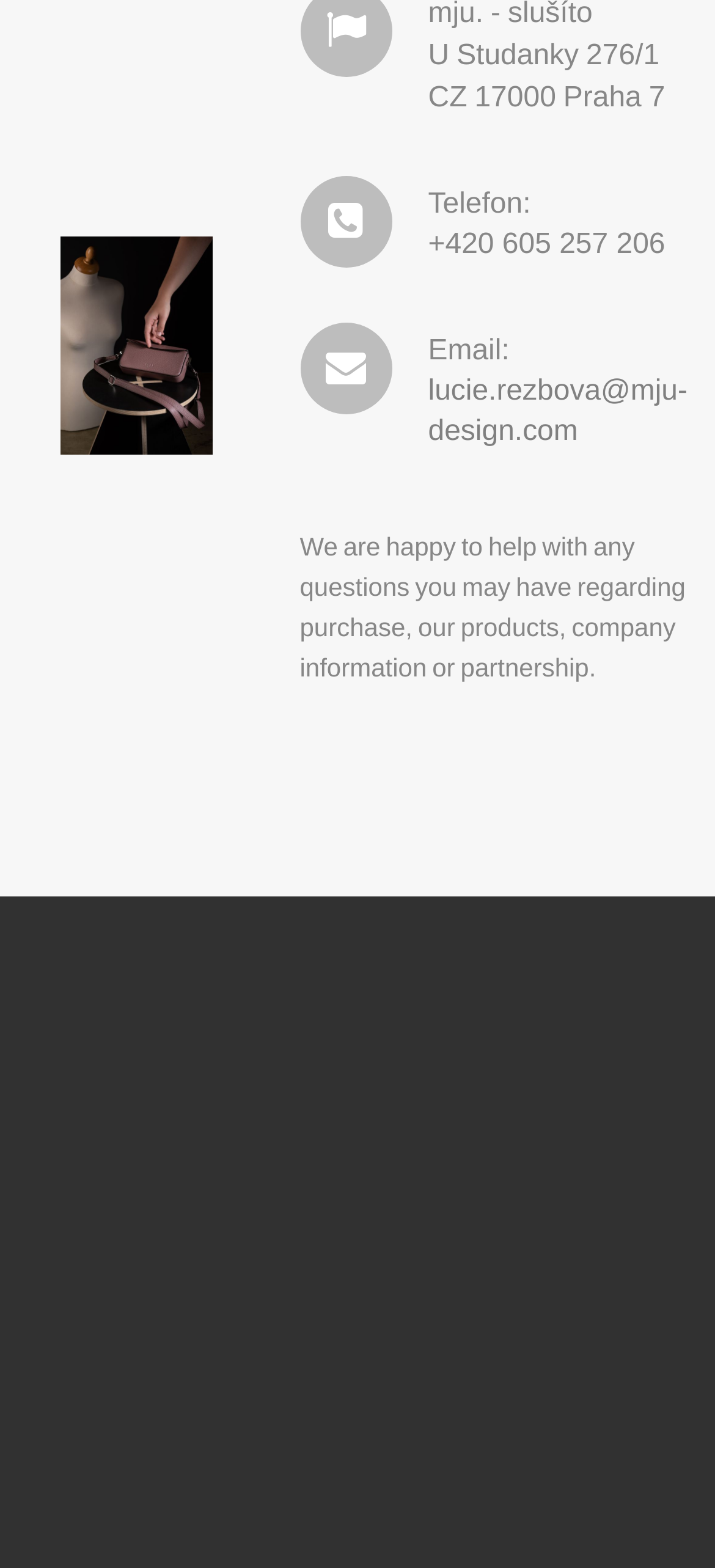Answer the following inquiry with a single word or phrase:
What is the city where Lucie Řezbová is located?

Praha 7